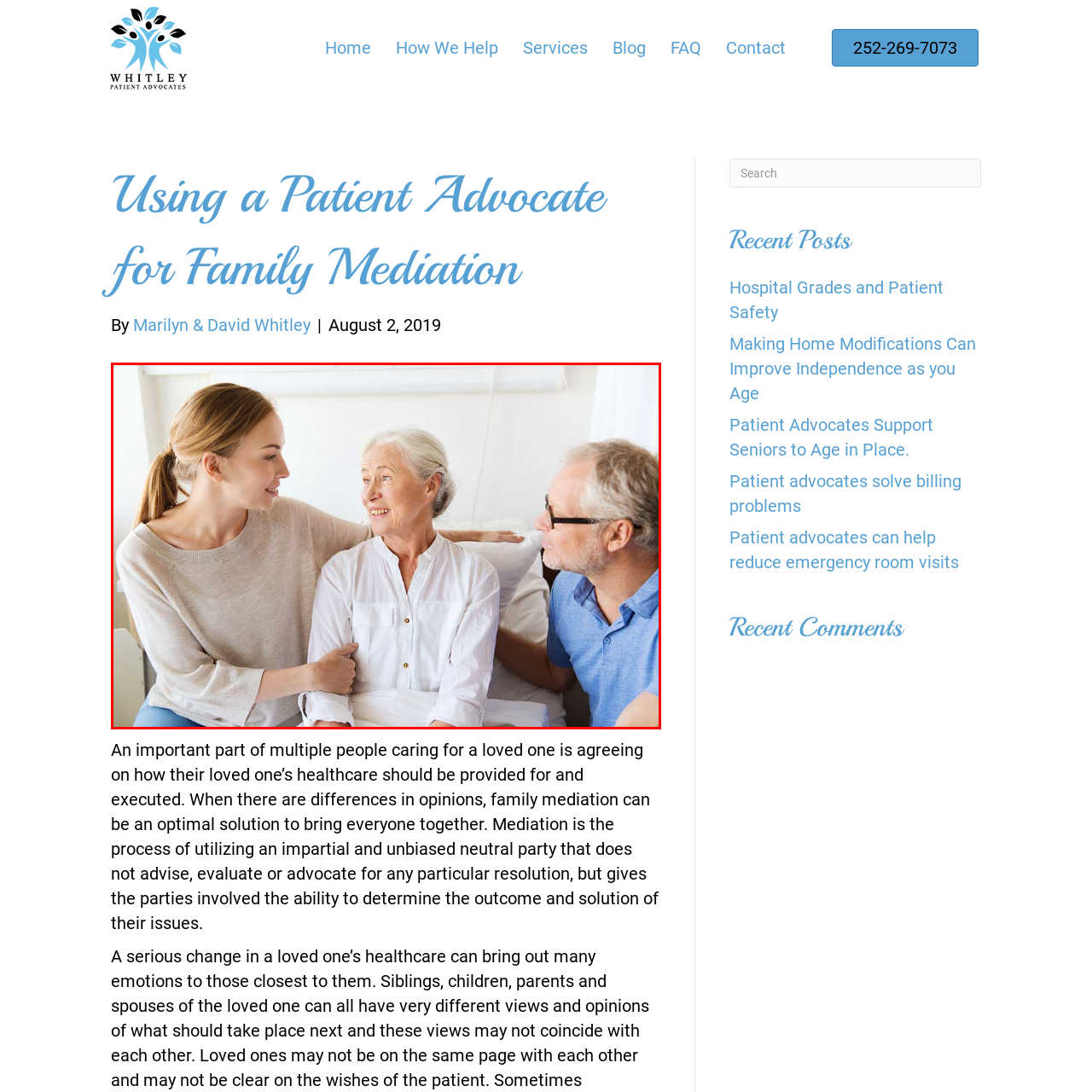Provide an in-depth caption for the image inside the red boundary.

The image depicts a heartwarming scene of a younger woman engaged in a caring conversation with an elderly woman, who is seated and wearing a light-colored blouse. The younger woman, with long hair, displays a gentle smile, suggesting warmth and support. Meanwhile, an older man, seated next to the elderly woman, is also participating in the dialogue, looking towards her with a soft expression. The setting appears to be a comfortable room, likely a healthcare or home care environment, symbolizing the importance of family support in healthcare decisions. This interaction highlights the theme of family mediation in caregiving, underscoring the significance of communication and understanding among loved ones when making healthcare choices for elderly family members.